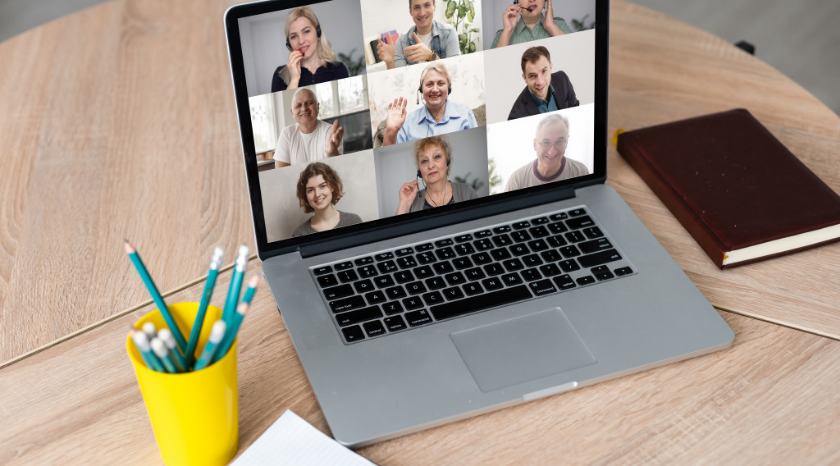Please look at the image and answer the question with a detailed explanation: What is the significance of the diverse group of individuals?

The image showcases a diverse group of individuals communicating effectively despite being remote, highlighting the importance of utilizing technology and collaboration tools to ensure all team members remain connected and informed.